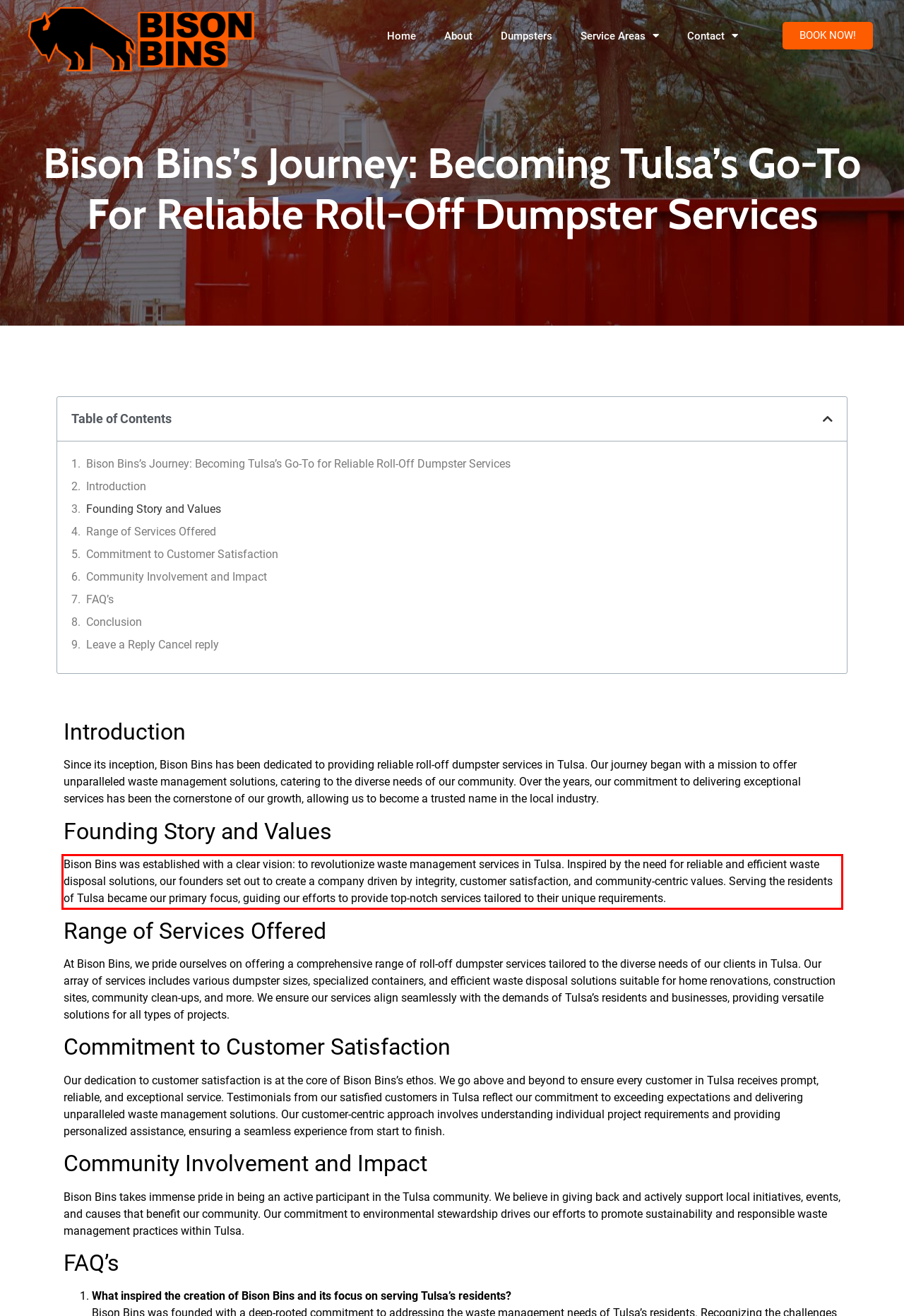Please look at the screenshot provided and find the red bounding box. Extract the text content contained within this bounding box.

Bison Bins was established with a clear vision: to revolutionize waste management services in Tulsa. Inspired by the need for reliable and efficient waste disposal solutions, our founders set out to create a company driven by integrity, customer satisfaction, and community-centric values. Serving the residents of Tulsa became our primary focus, guiding our efforts to provide top-notch services tailored to their unique requirements.